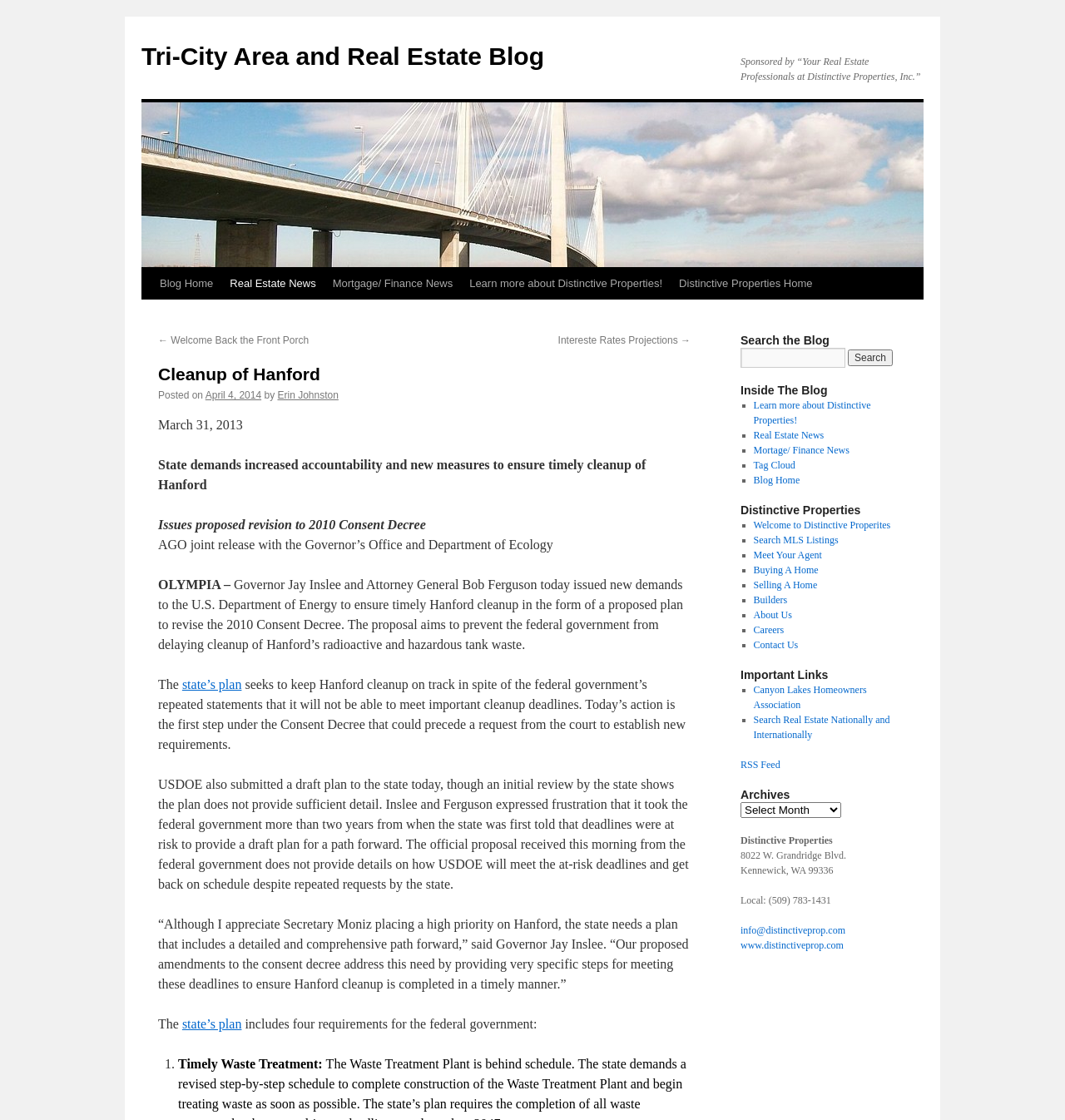Illustrate the webpage's structure and main components comprehensively.

The webpage is a blog focused on real estate news and the cleanup of Hanford, with a prominent header section featuring the title "Cleanup of Hanford | Tri-City Area and Real Estate Blog" and a link to "Tri-City Area and Real Estate Blog". Below the header, there is a sponsored message by "Your Real Estate Professionals at Distinctive Properties, Inc.".

The main content area is divided into two columns. The left column contains a series of links, including "Blog Home", "Real Estate News", "Mortgage/ Finance News", and "Learn more about Distinctive Properties!". There are also links to previous blog posts, including "Welcome Back the Front Porch" and "Interest Rates Projections".

The right column contains the main blog post, titled "Cleanup of Hanford", which discusses the state's demands for increased accountability and new measures to ensure timely cleanup of Hanford. The post includes several paragraphs of text, as well as links to related information, such as the "state's plan".

Below the main blog post, there is a search bar and a section titled "Inside The Blog", which contains links to various categories, including "Learn more about Distinctive Properties!", "Real Estate News", and "Mortgage/ Finance News". There is also a section titled "Distinctive Properties", which contains links to various pages related to the company, such as "Welcome to Distinctive Properties" and "Search MLS Listings".

The webpage also features a section titled "Important Links", which contains links to external websites, such as the Canyon Lakes Homeowners Association and a national real estate search engine. Additionally, there is a section titled "Archives", which contains a dropdown menu for selecting past blog posts.

At the bottom of the webpage, there is a footer section that contains contact information for Distinctive Properties, including their address, phone number, and email address, as well as a link to their website.